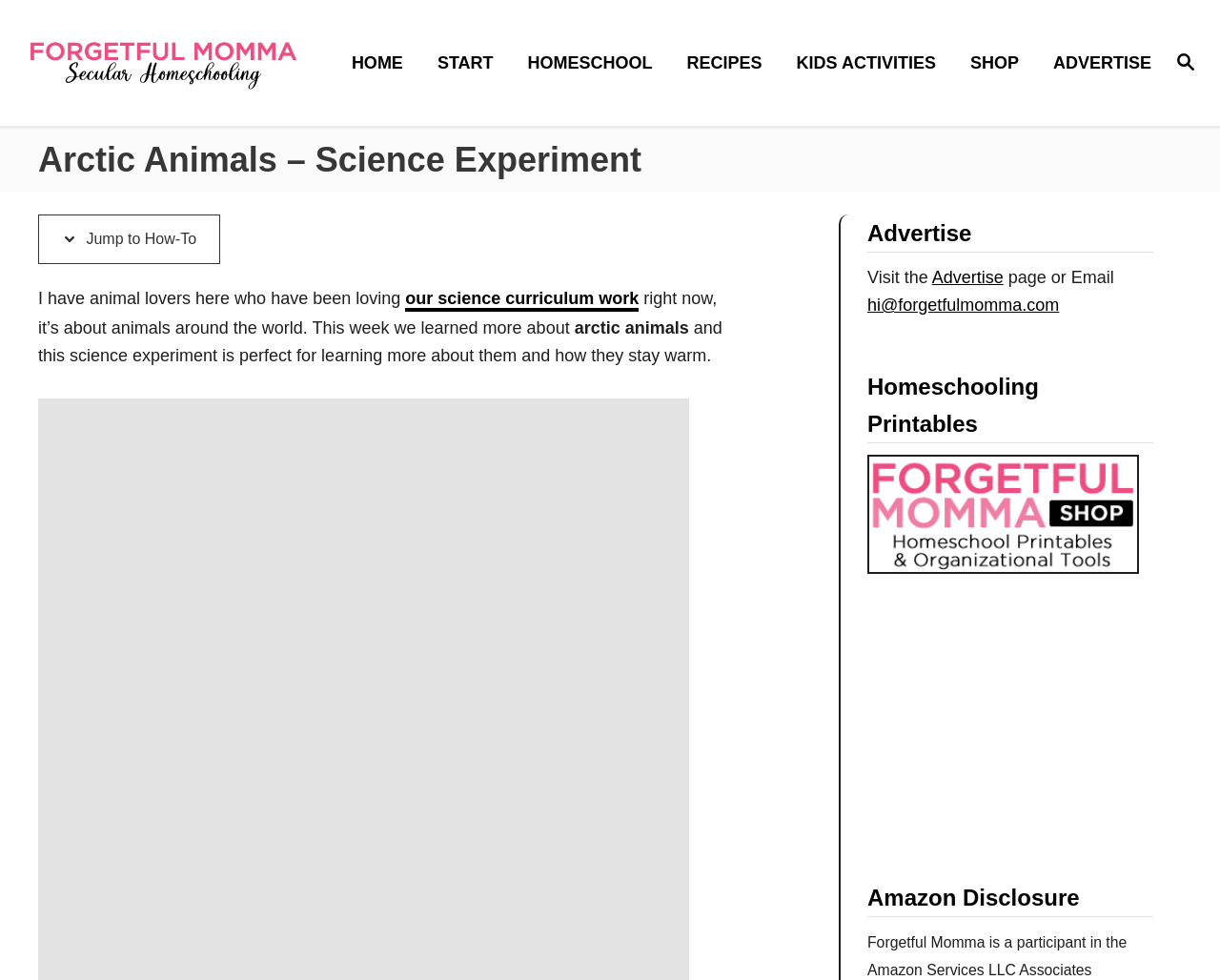Respond to the question with just a single word or phrase: 
What is the topic of the science curriculum work mentioned on this webpage?

Animals around the world